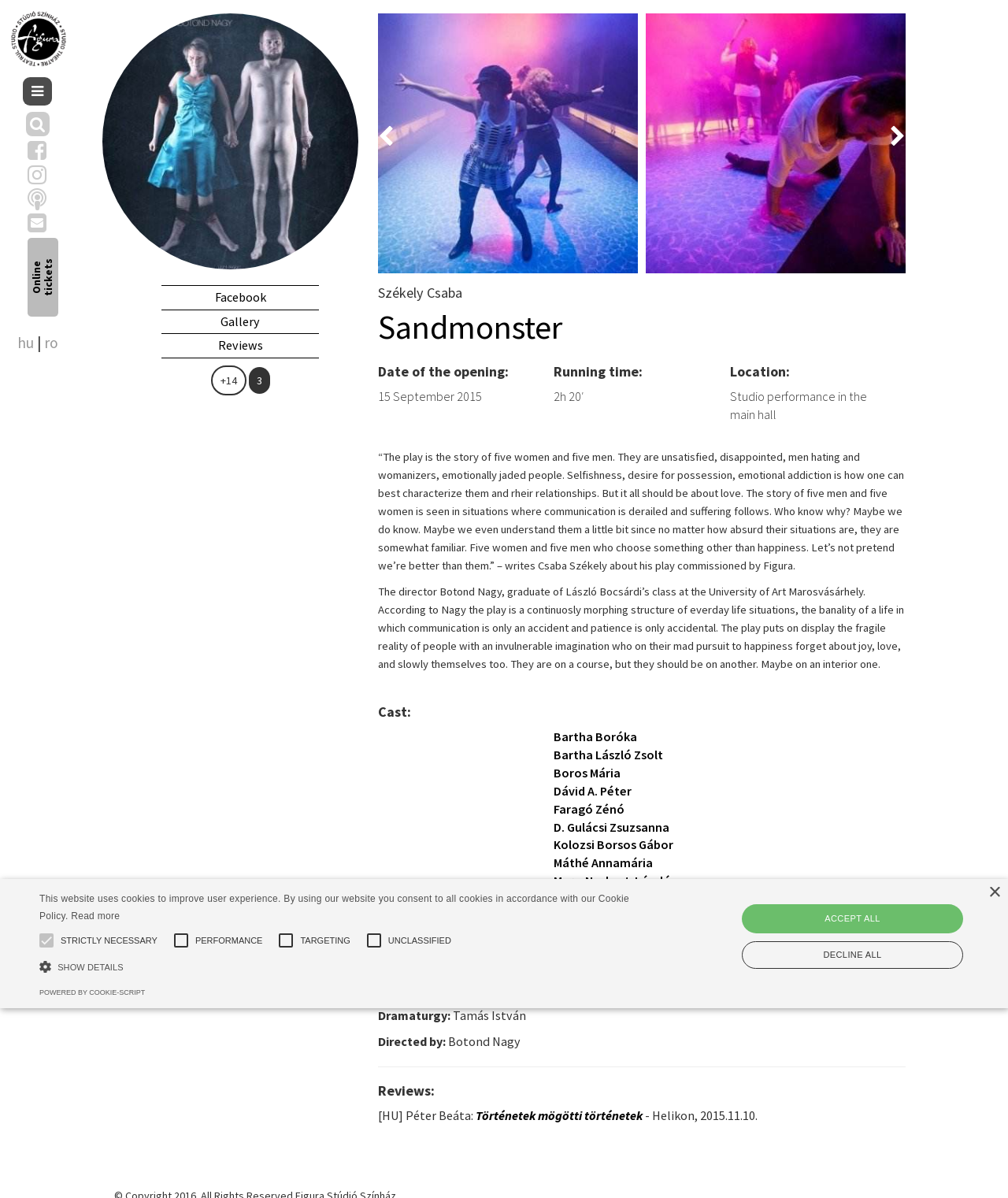What is the date of the opening of the play?
Based on the screenshot, provide your answer in one word or phrase.

15 September 2015